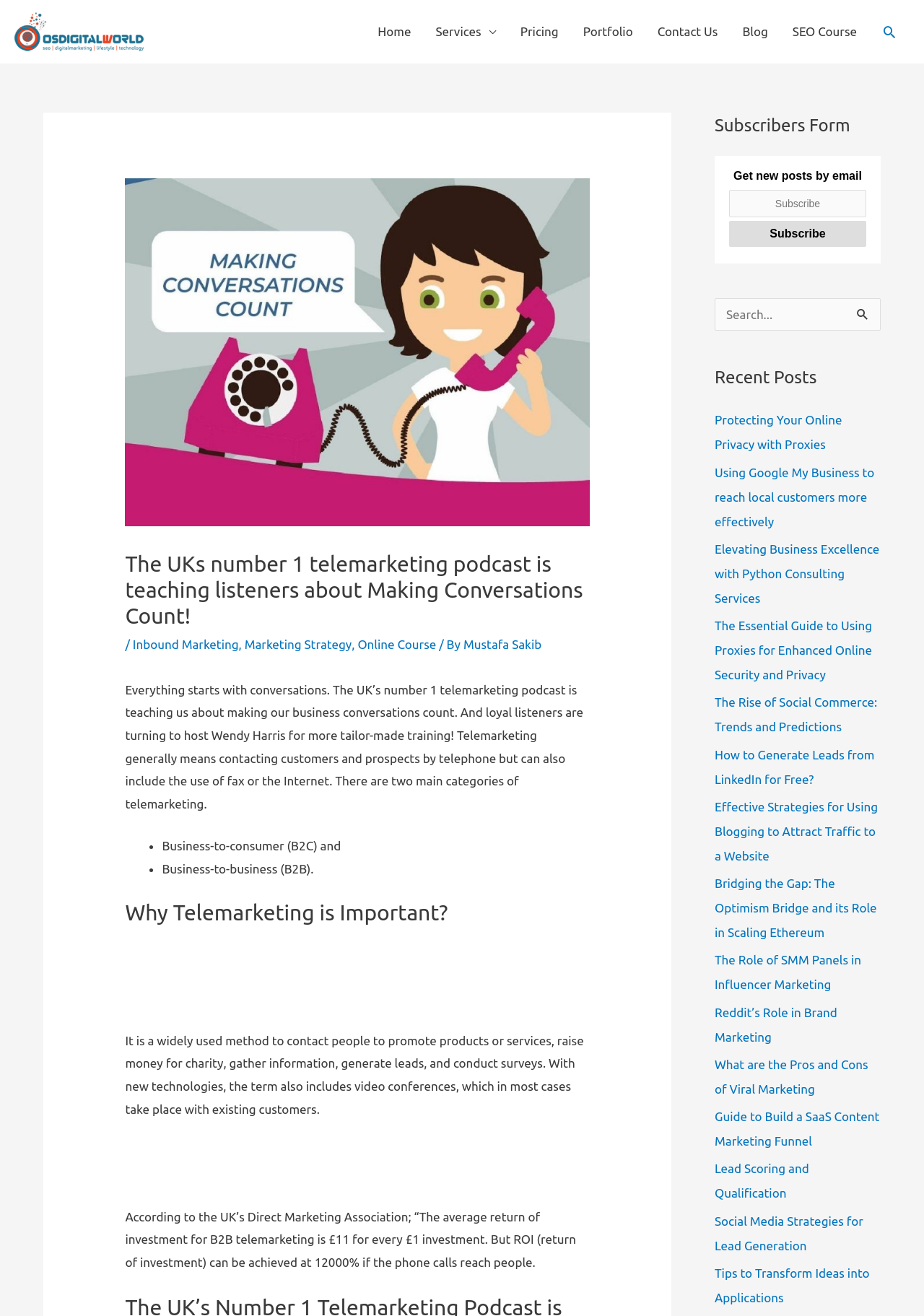Generate the title text from the webpage.

The UKs number 1 telemarketing podcast is teaching listeners about Making Conversations Count!